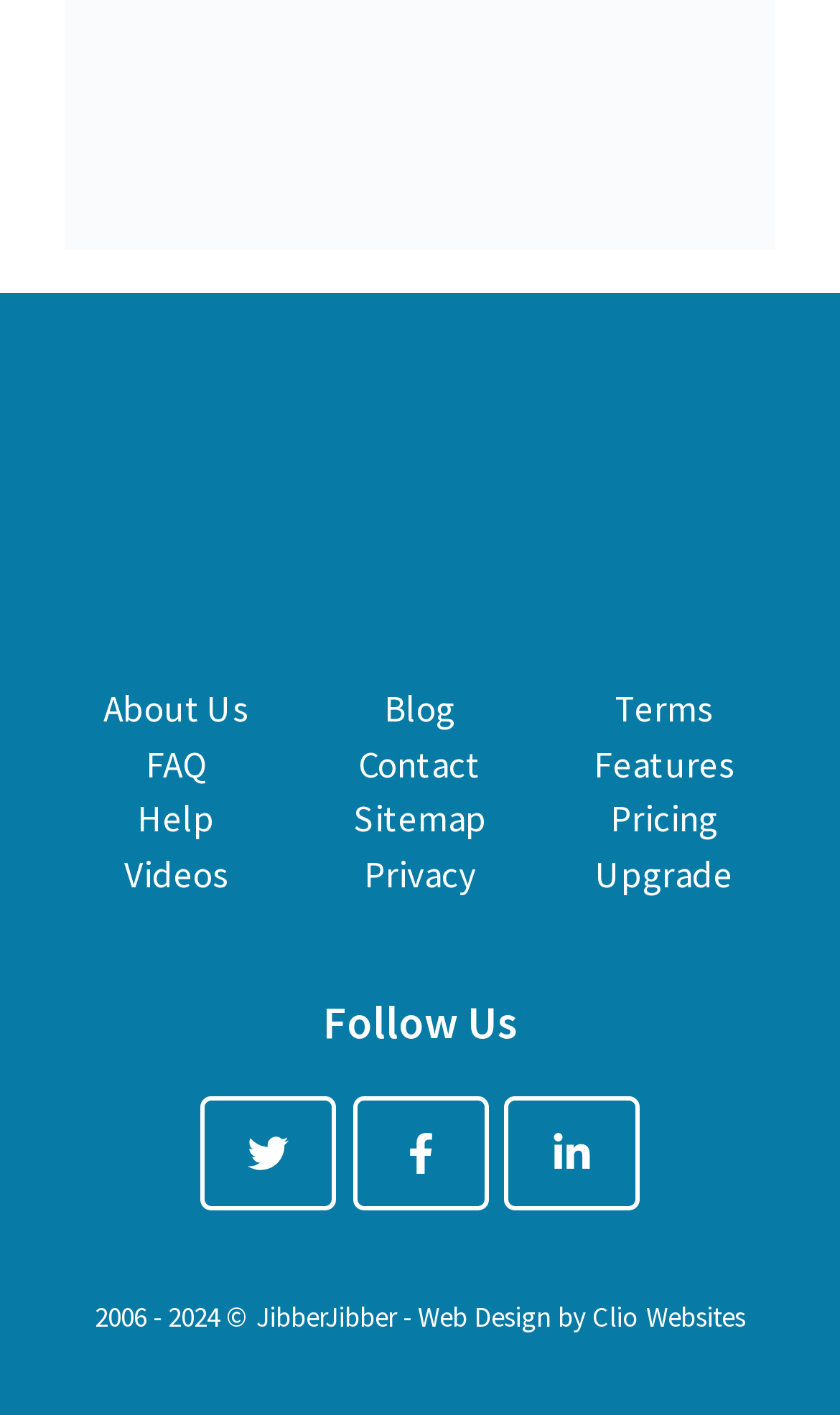Given the description "Upgrade", determine the bounding box of the corresponding UI element.

[0.708, 0.601, 0.873, 0.634]